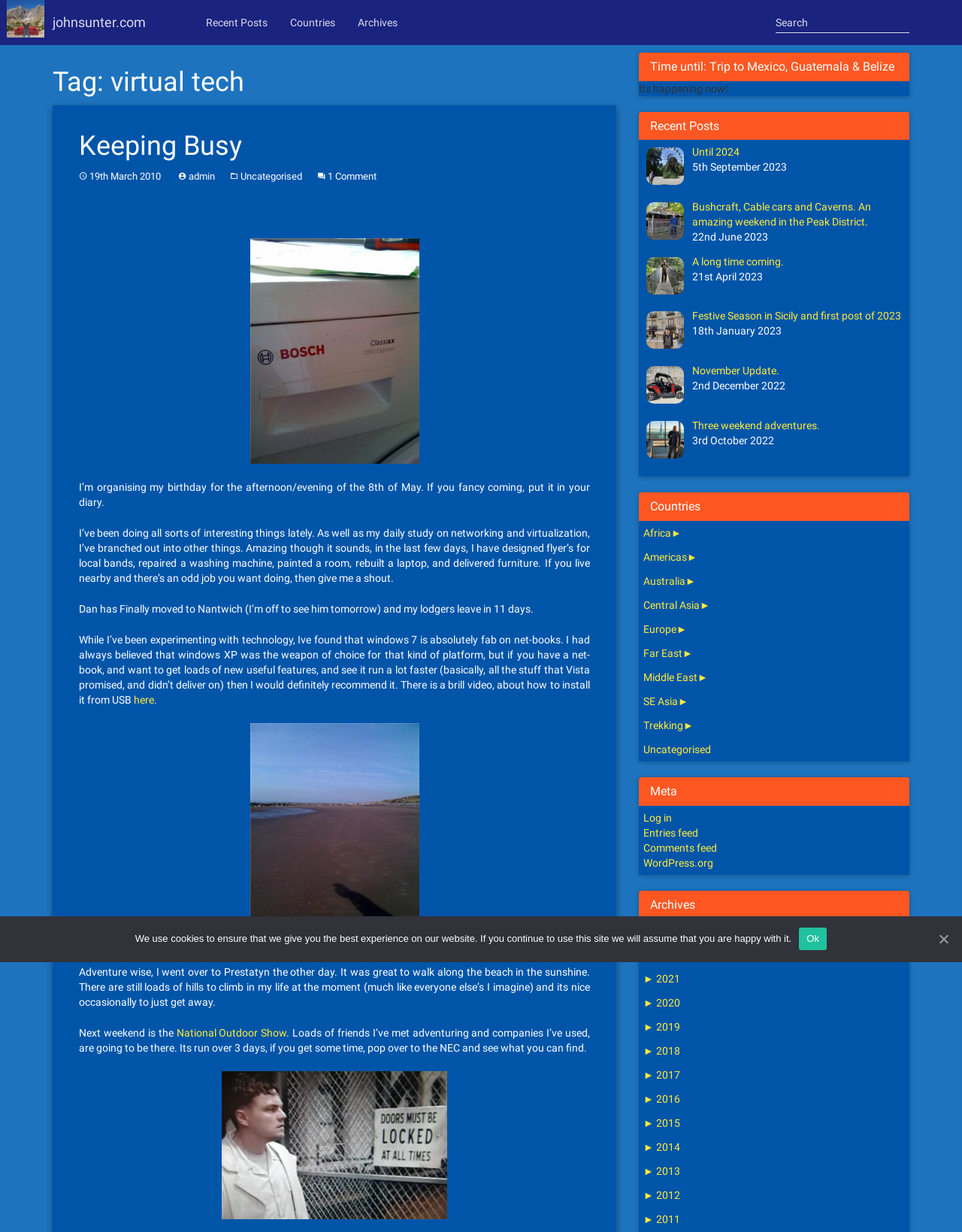Detail the webpage's structure and highlights in your description.

The webpage appears to be a personal blog or journal, with a focus on the author's adventures, travels, and daily life. At the top of the page, there is a header section with a logo image, a link to the website's homepage, and a search bar. Below this, there are several navigation links, including "Recent Posts", "Countries", and "Archives".

The main content of the page is divided into several sections. The first section appears to be a blog post titled "Keeping Busy", which includes a heading, a link to the post, and a brief summary of the author's recent activities. Below this, there are several paragraphs of text describing the author's experiences, including fixing a washing machine, designing flyers, and delivering furniture.

The next section appears to be a collection of links to other blog posts, each with a heading and a brief summary. These posts seem to be related to the author's travels and adventures, including a trip to Prestatyn and a visit to the National Outdoor Show.

To the right of the main content, there is a sidebar with several sections. The first section displays a countdown timer, indicating the time until a trip to Mexico, Guatemala, and Belize. Below this, there are links to recent posts, including "Bushcraft, Cable cars and Caverns" and "Festive Season in Sicily".

Further down the sidebar, there are links to different countries, including Africa, Americas, Australia, and Europe. Each link has a small arrow icon next to it, indicating that there are sub-links or further information available.

At the bottom of the sidebar, there are links to meta information, including a log-in link, feeds for entries and comments, and a link to WordPress.org. Finally, there is a section for archives, with links to posts from previous years, including 2023, 2022, and 2021.